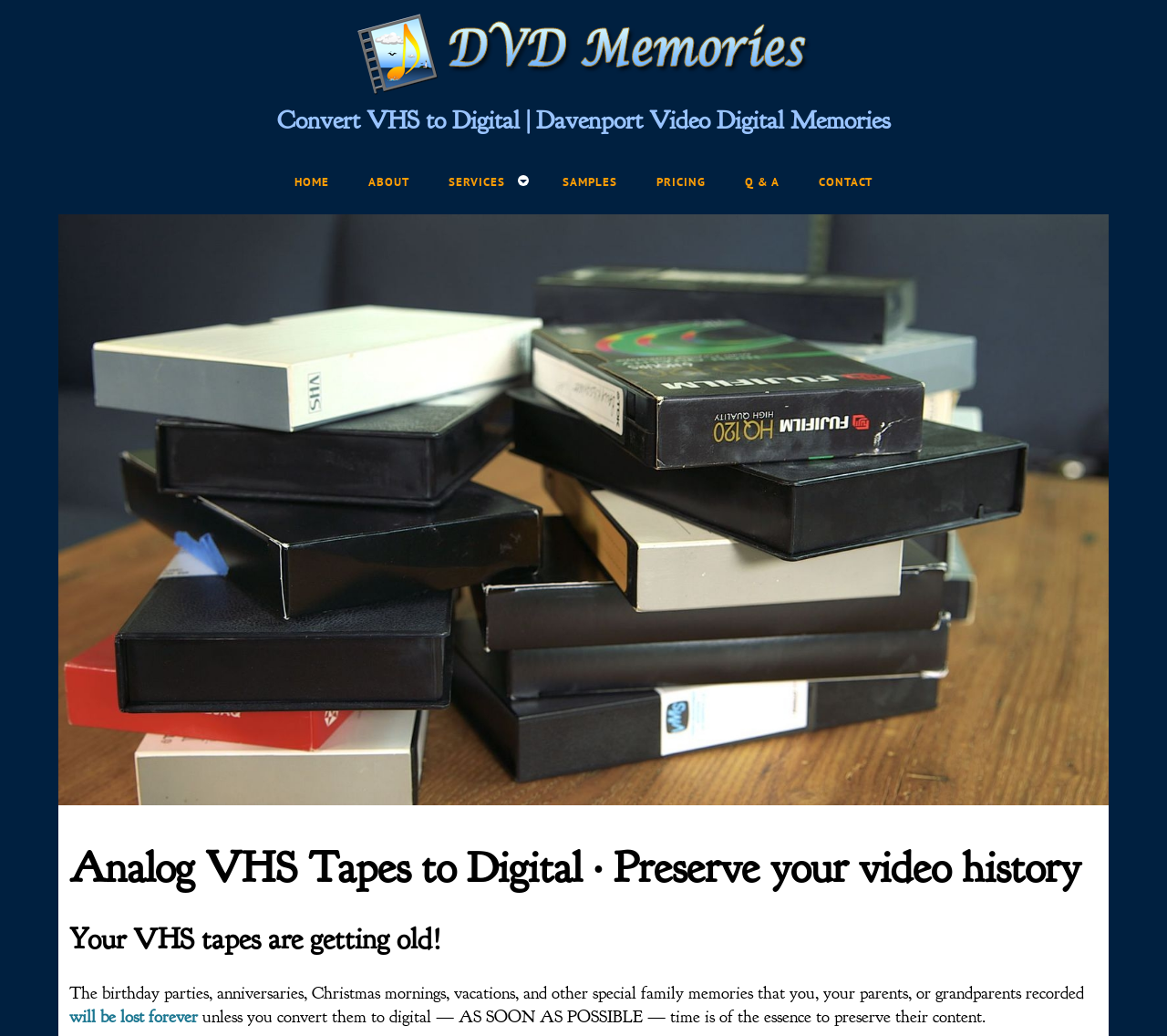Provide a brief response in the form of a single word or phrase:
What is the main purpose of this website?

Convert VHS to digital